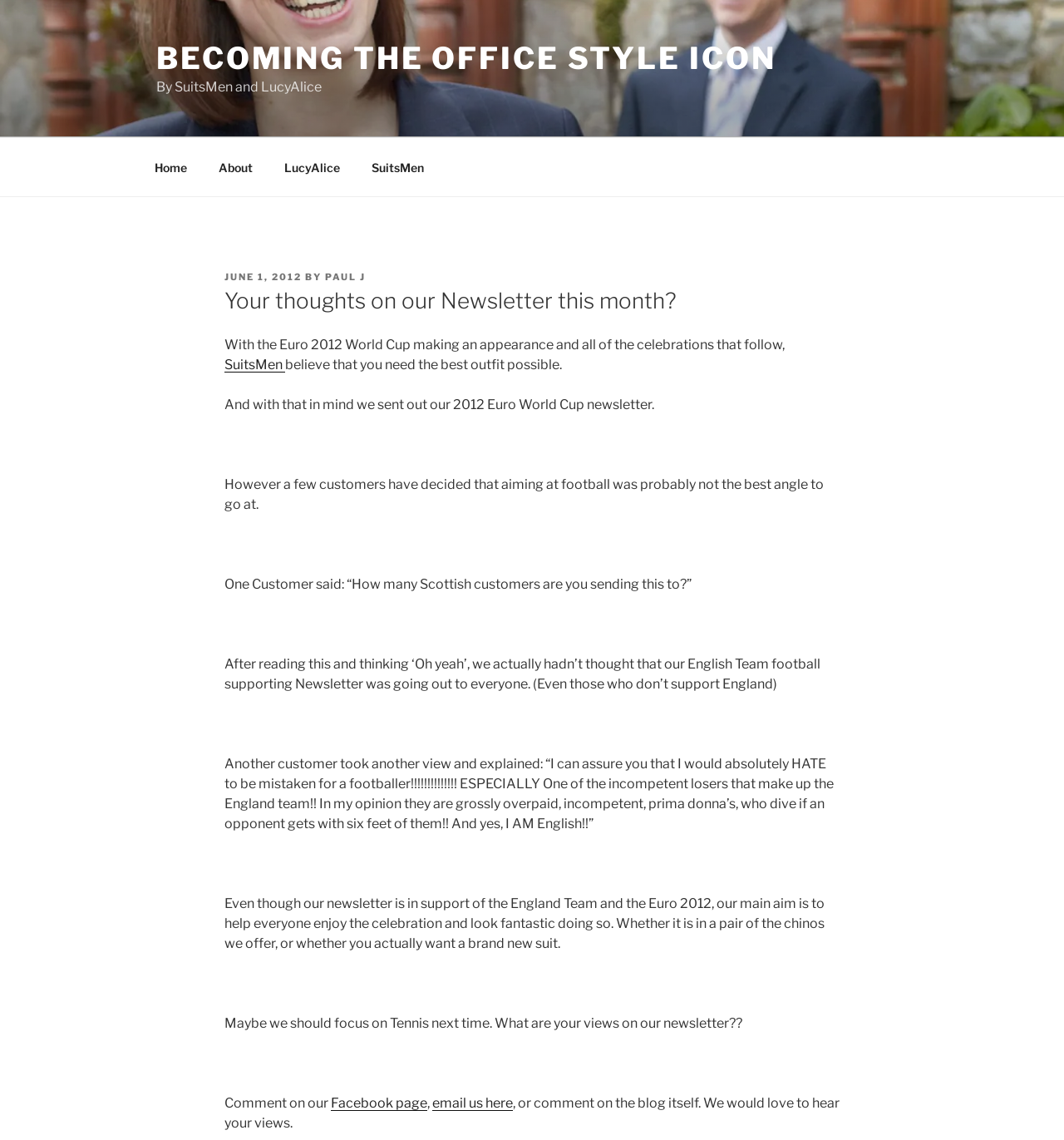Generate the text of the webpage's primary heading.

Your thoughts on our Newsletter this month?